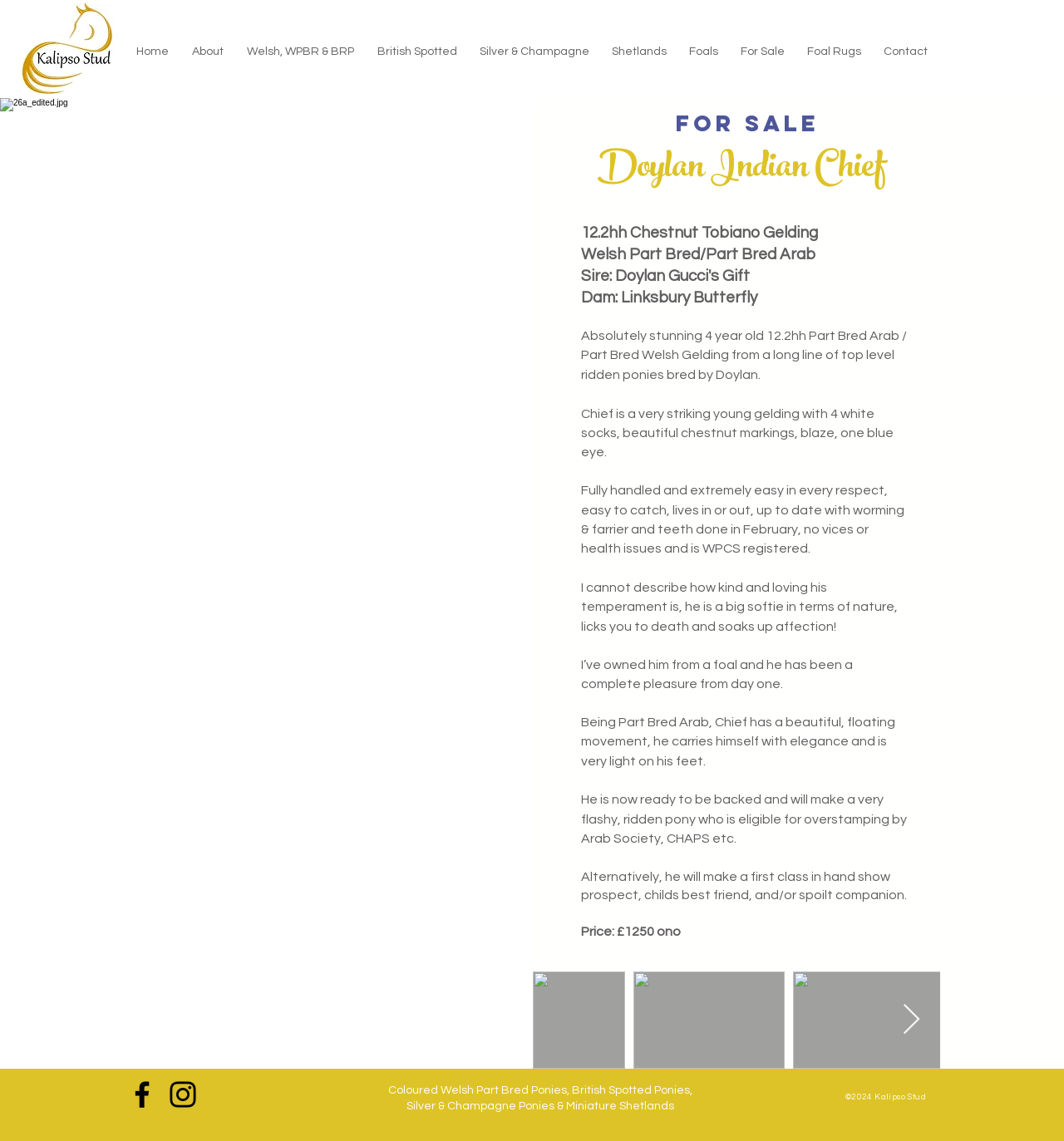What is the price of the horse?
Answer the question based on the image using a single word or a brief phrase.

£1250 ono